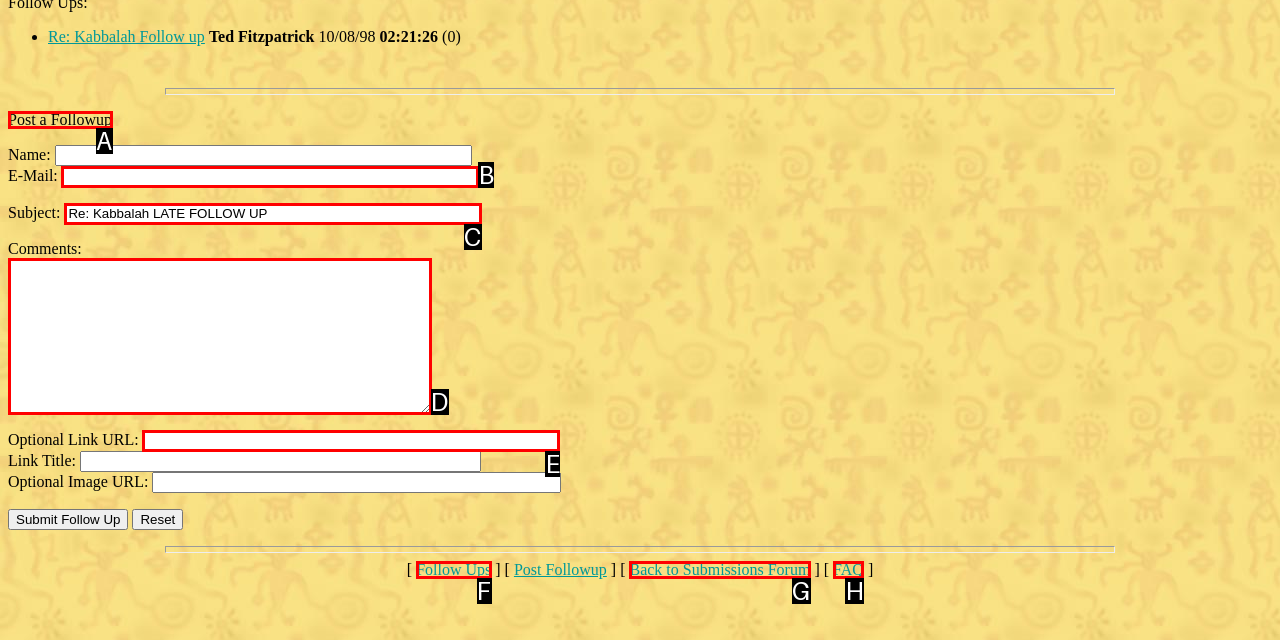Identify the HTML element that corresponds to the following description: FAQ Provide the letter of the best matching option.

H